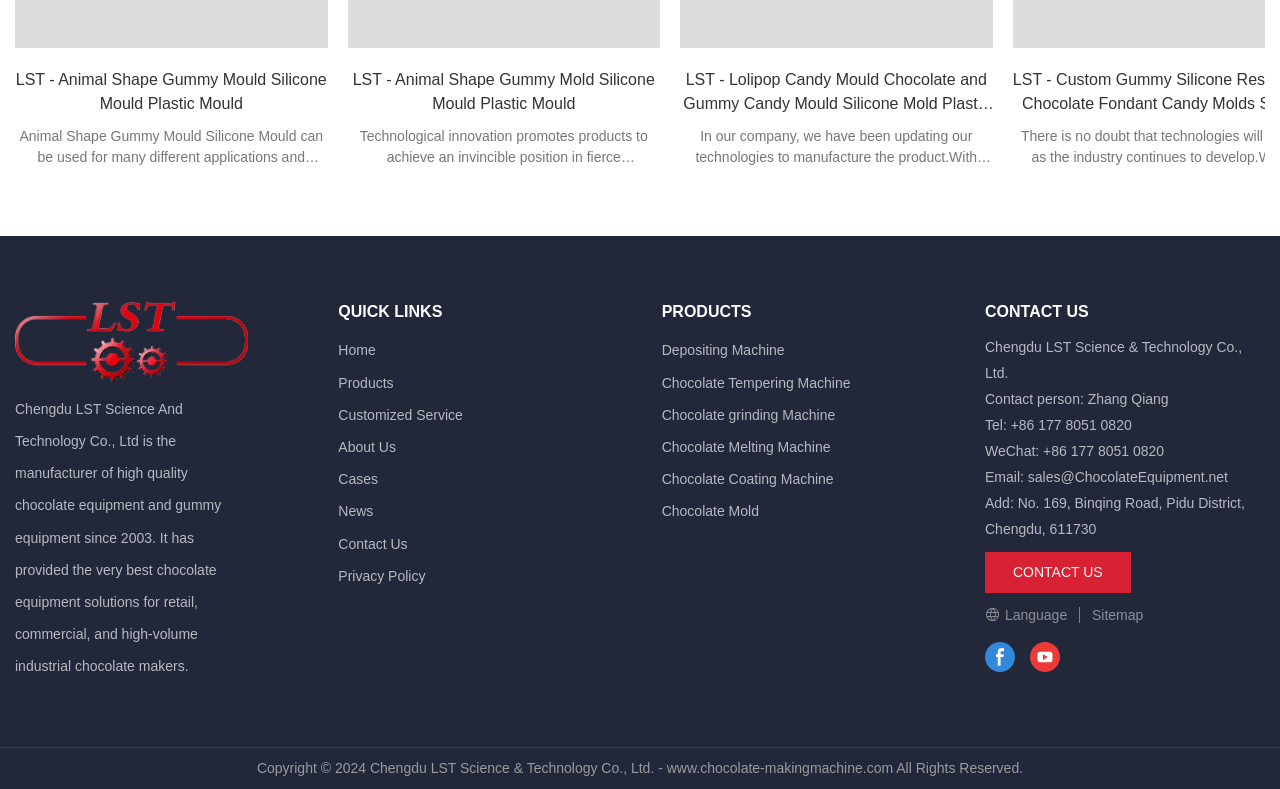Specify the bounding box coordinates of the element's area that should be clicked to execute the given instruction: "View the 'Chocolate Mold' product". The coordinates should be four float numbers between 0 and 1, i.e., [left, top, right, bottom].

[0.517, 0.638, 0.593, 0.658]